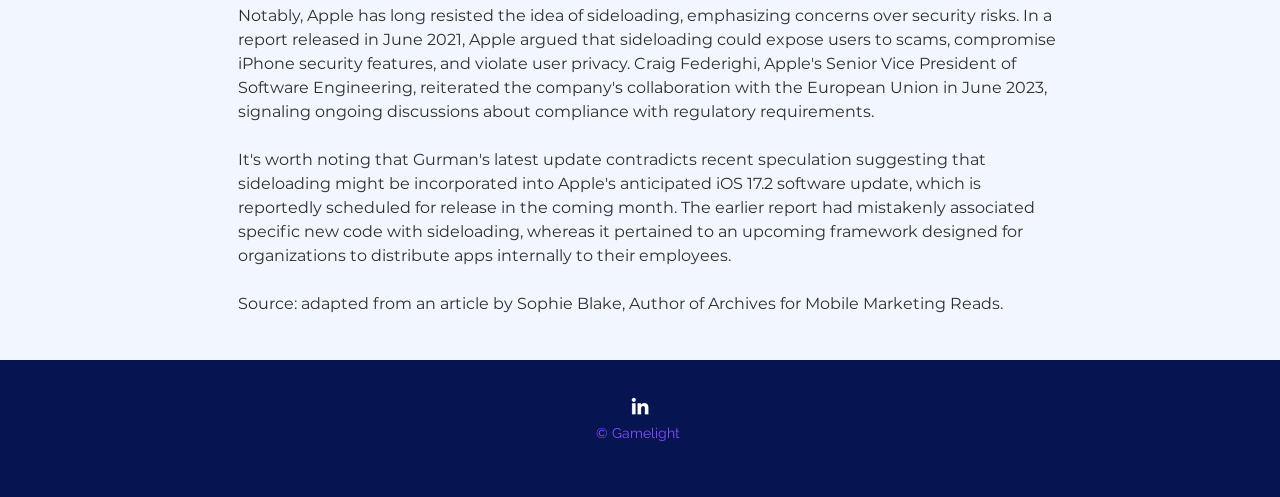Bounding box coordinates are specified in the format (top-left x, top-left y, bottom-right x, bottom-right y). All values are floating point numbers bounded between 0 and 1. Please provide the bounding box coordinate of the region this sentence describes: aria-label="LinkedIn"

[0.491, 0.793, 0.509, 0.841]